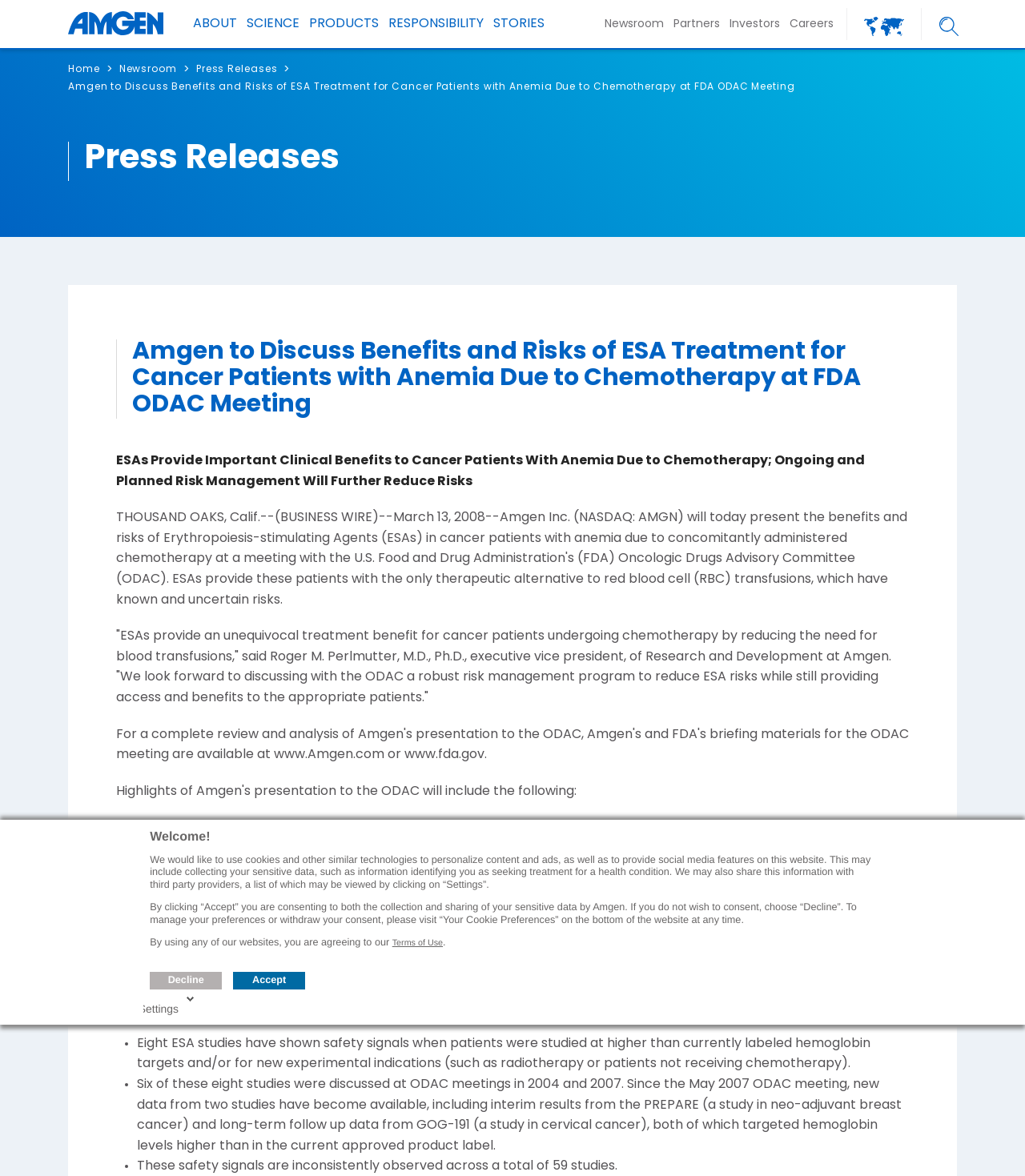Highlight the bounding box coordinates of the element you need to click to perform the following instruction: "Go to ABOUT."

[0.183, 0.0, 0.236, 0.041]